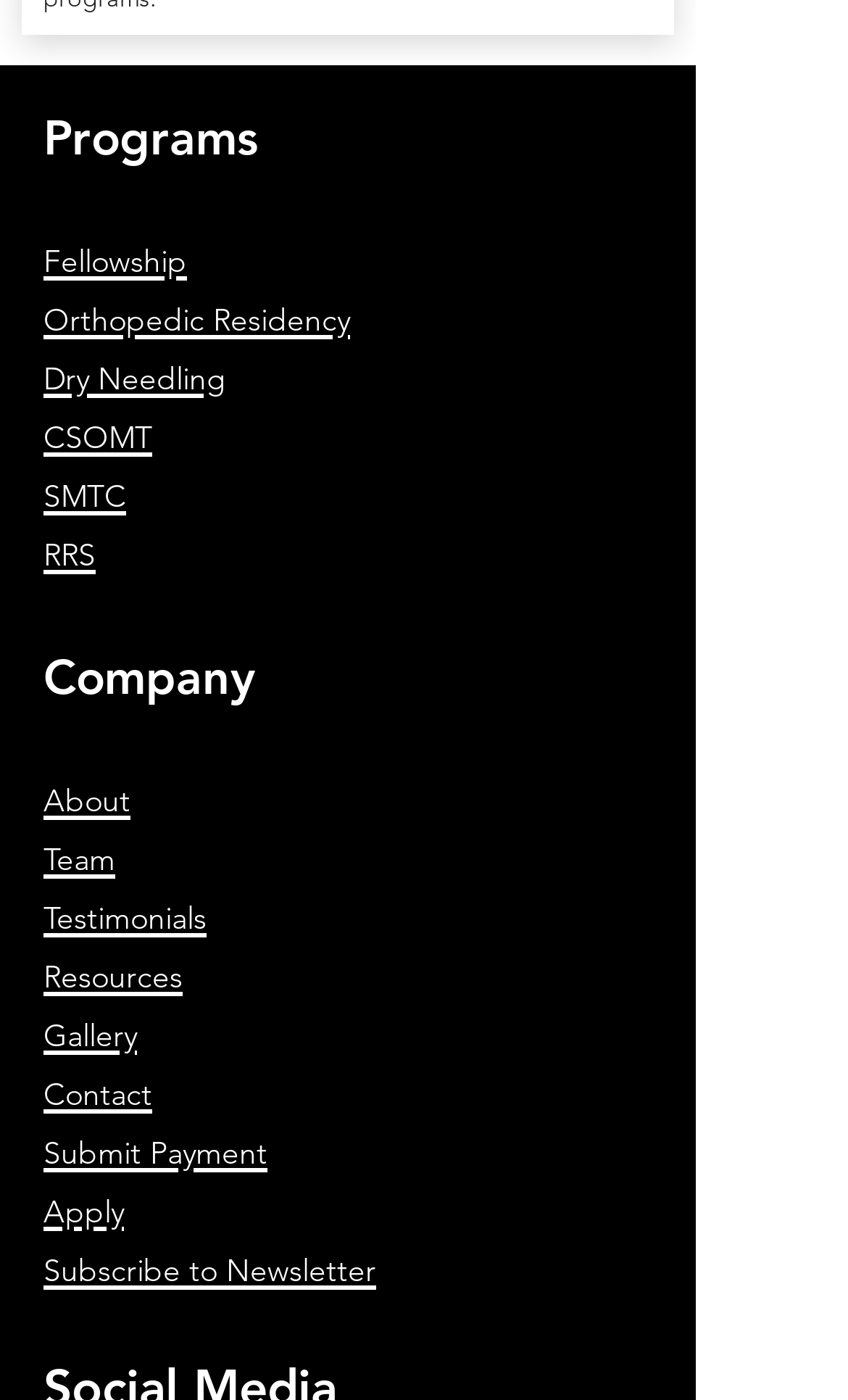How many sections are on the webpage?
Relying on the image, give a concise answer in one word or a brief phrase.

2